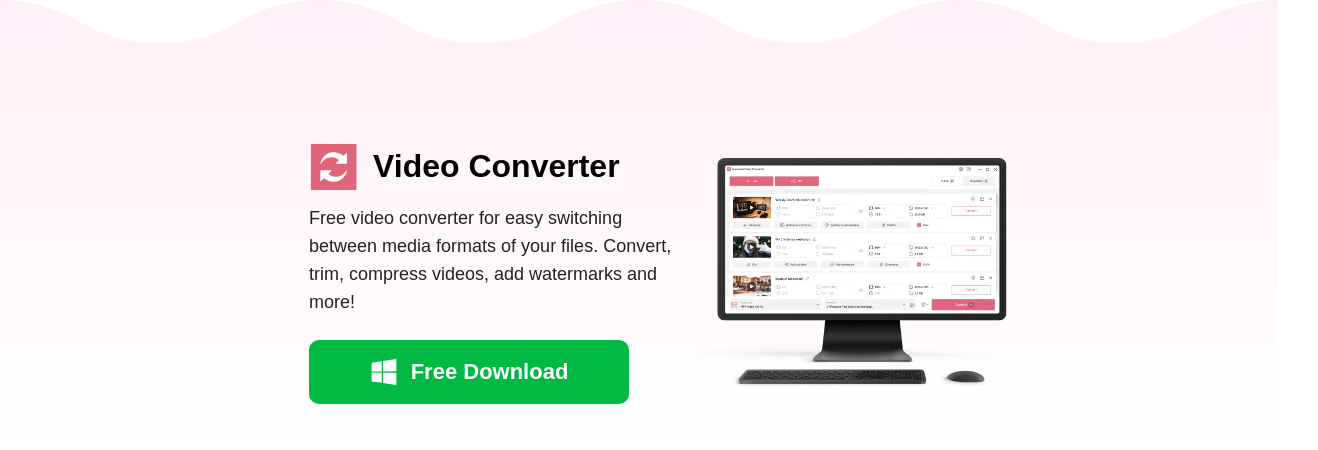What is the purpose of the software?
Please look at the screenshot and answer in one word or a short phrase.

Video conversion